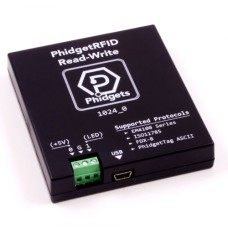What is the purpose of the 'LED' indicator?
Based on the screenshot, respond with a single word or phrase.

indicator